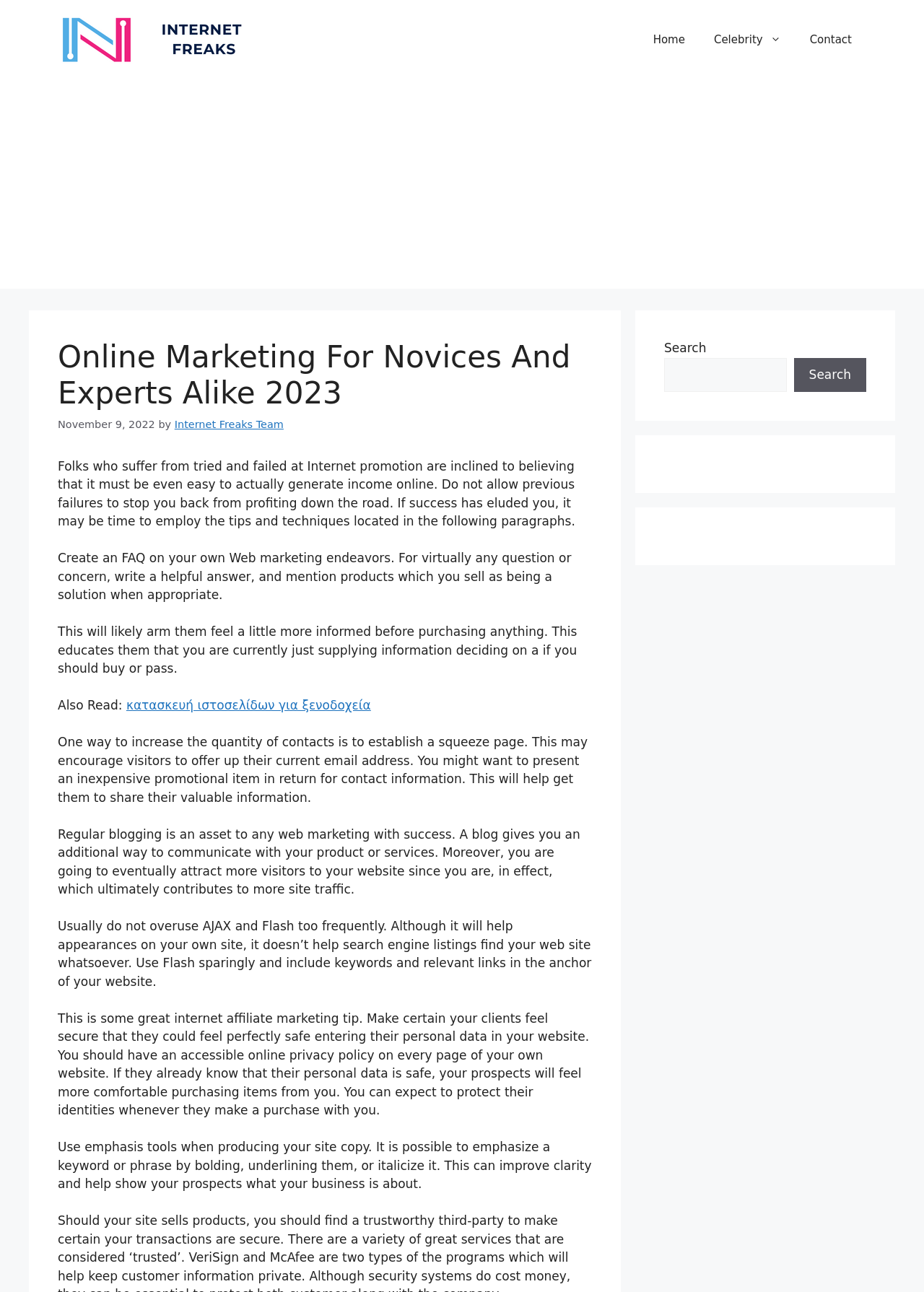Determine the main heading of the webpage and generate its text.

Online Marketing For Novices And Experts Alike 2023